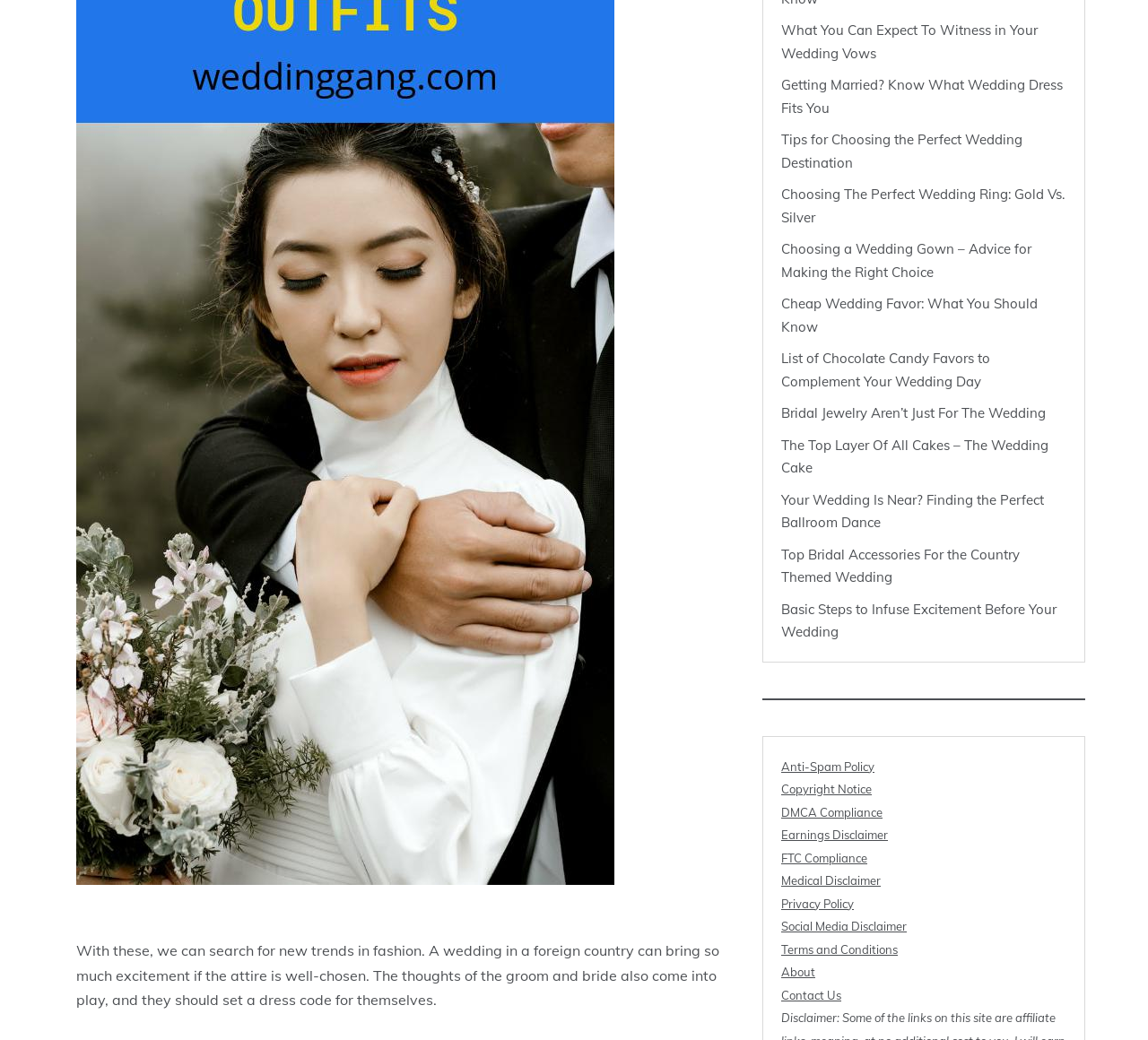Please reply to the following question with a single word or a short phrase:
What type of content is presented in the links?

Wedding planning advice